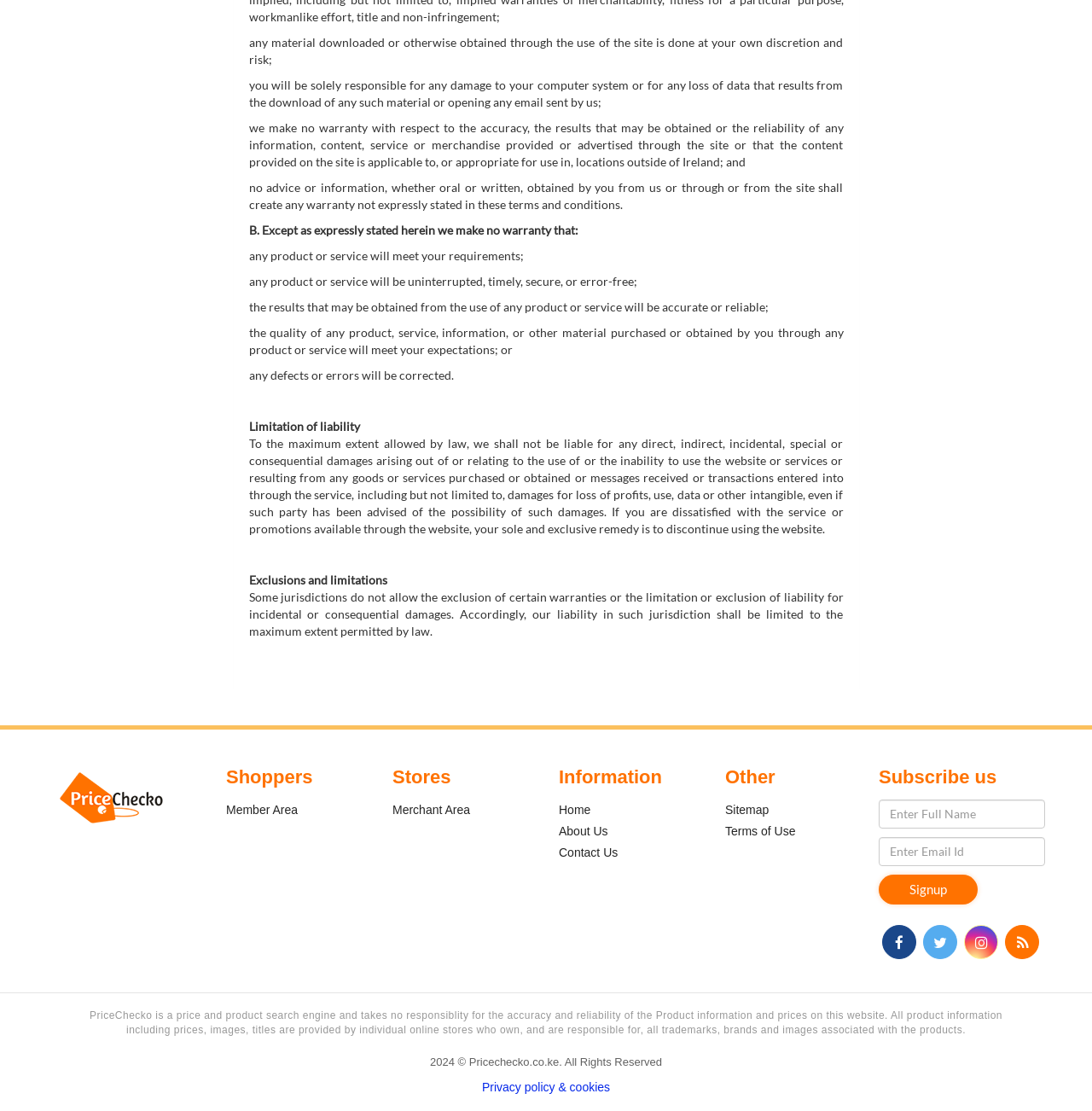By analyzing the image, answer the following question with a detailed response: What is the limitation of liability for damages?

The static text element under the 'Limitation of liability' heading states that the website's liability for damages is limited to the maximum extent allowed by law, implying that the website is not responsible for any damages or losses beyond what is legally permitted.